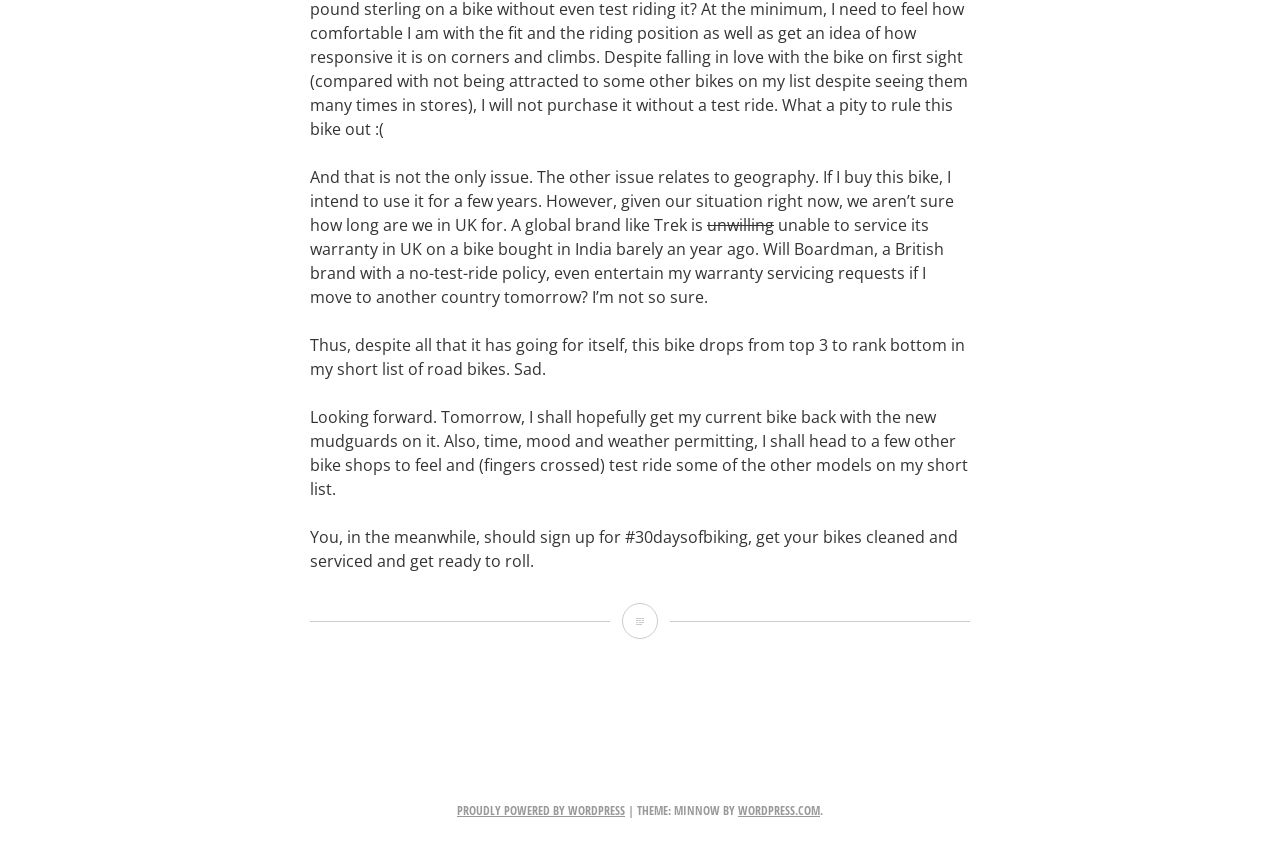What is the name of the theme used by the website?
Kindly offer a comprehensive and detailed response to the question.

The website is using a theme called Minnow, which is powered by WordPress.com.